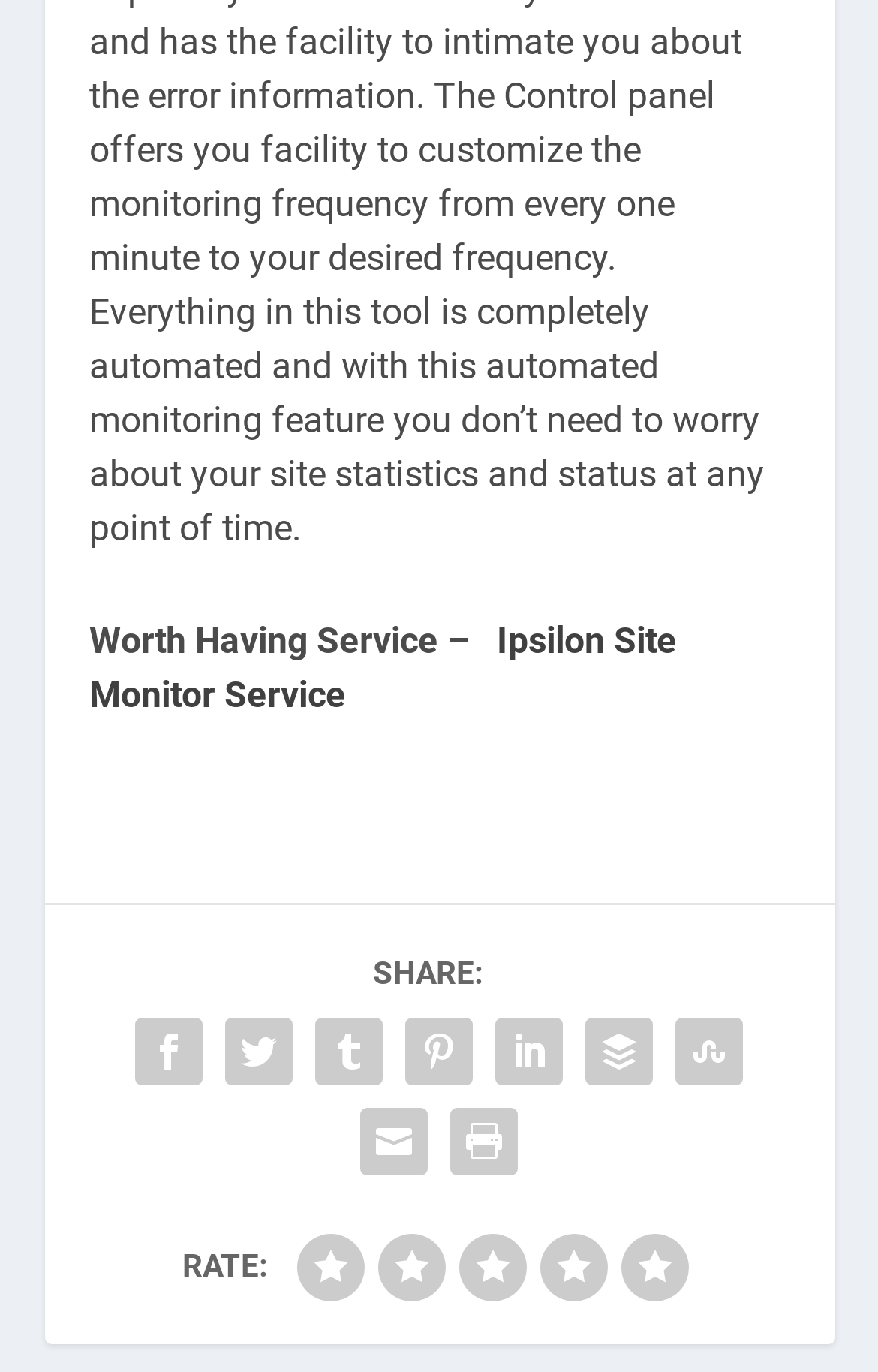Provide the bounding box coordinates of the area you need to click to execute the following instruction: "Visit Ipsilon Site Monitor Service".

[0.101, 0.451, 0.771, 0.522]